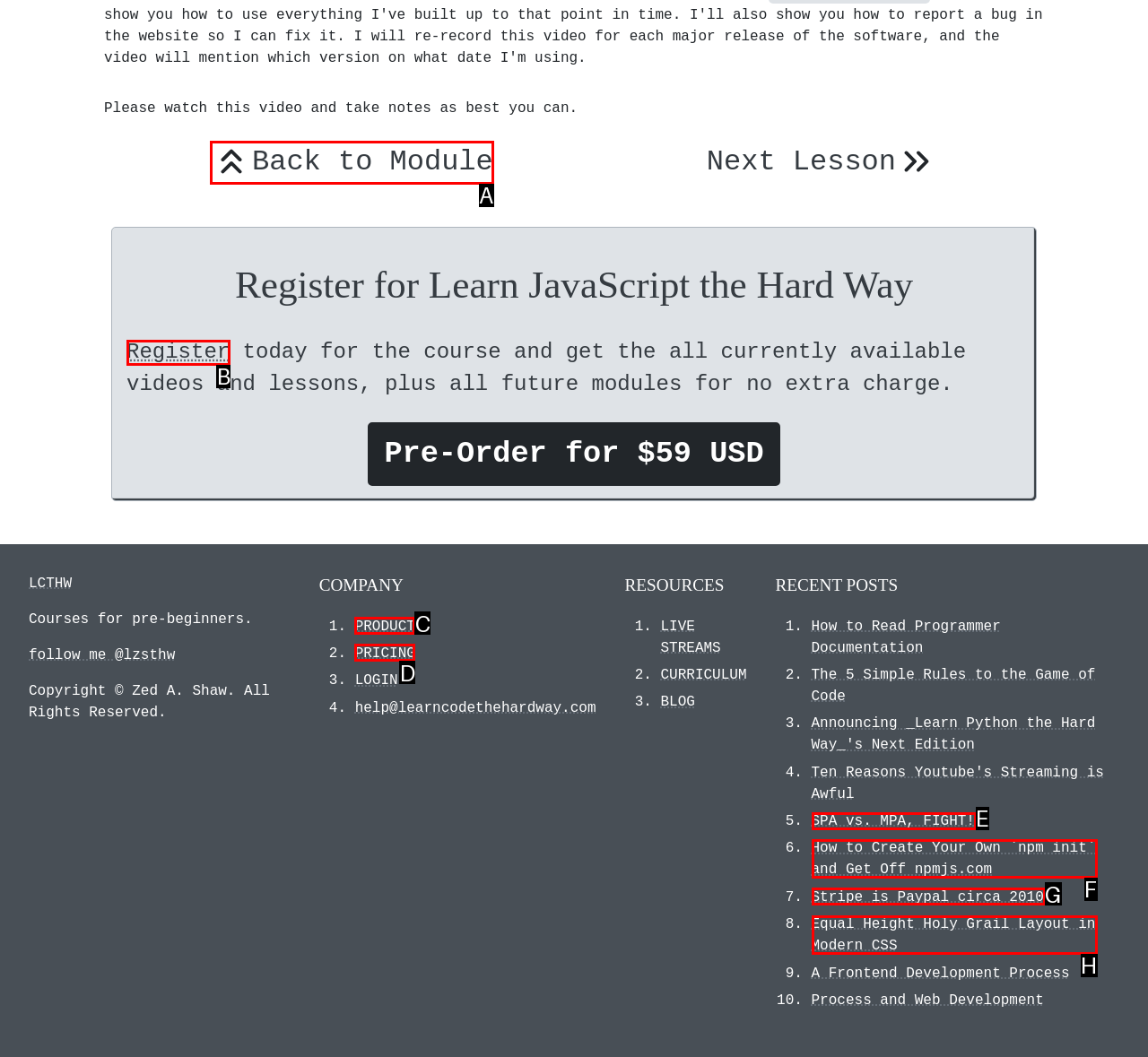From the options presented, which lettered element matches this description: Back to Module
Reply solely with the letter of the matching option.

A